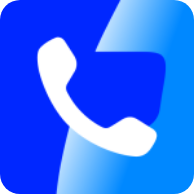Reply to the question with a single word or phrase:
What is represented by the white telephone icon in the center of the logo?

Caller identification and communication